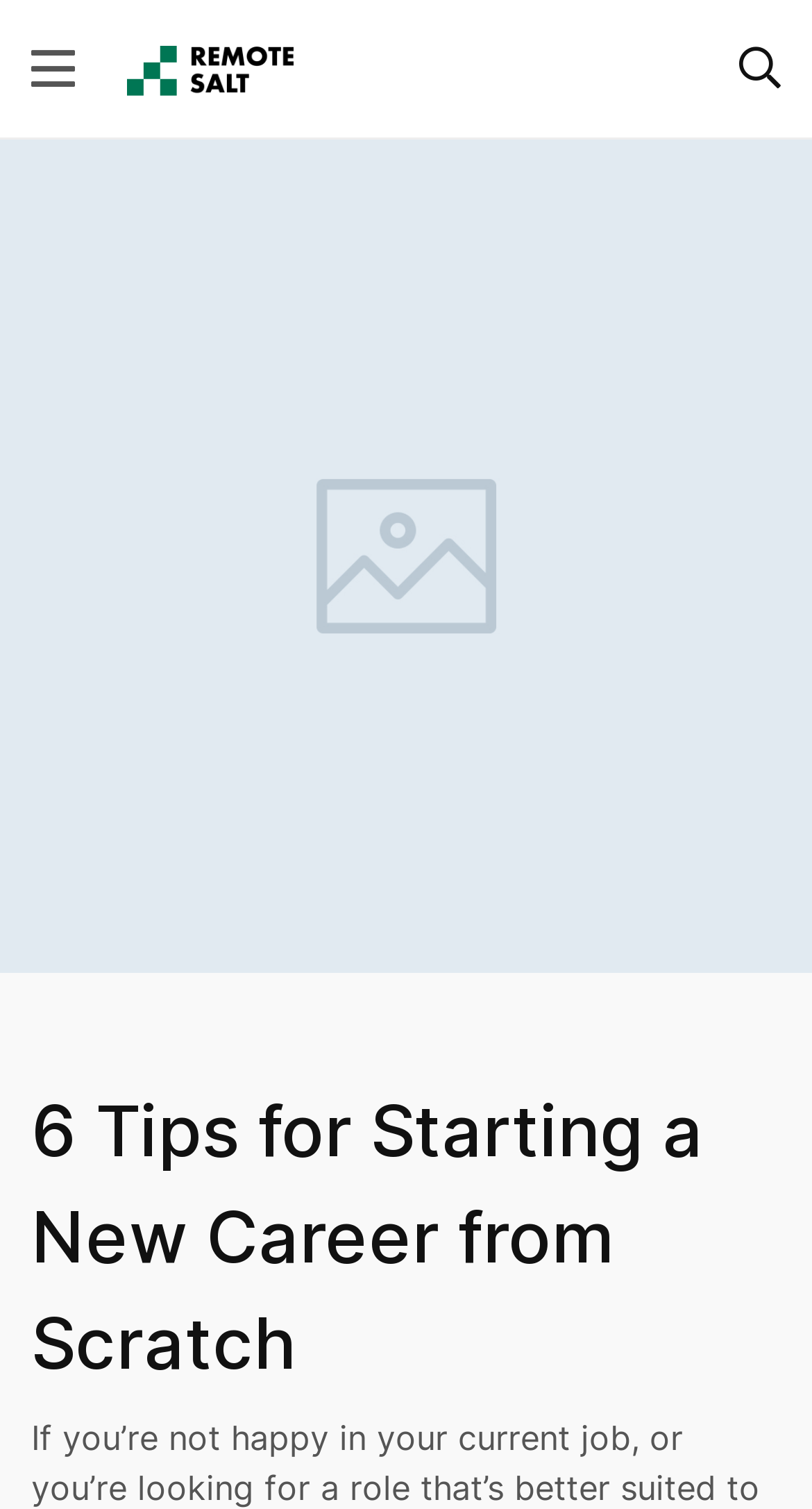Predict the bounding box coordinates of the UI element that matches this description: "title="Remote Jobs, Companies, WFH Teams"". The coordinates should be in the format [left, top, right, bottom] with each value between 0 and 1.

[0.156, 0.03, 0.362, 0.058]